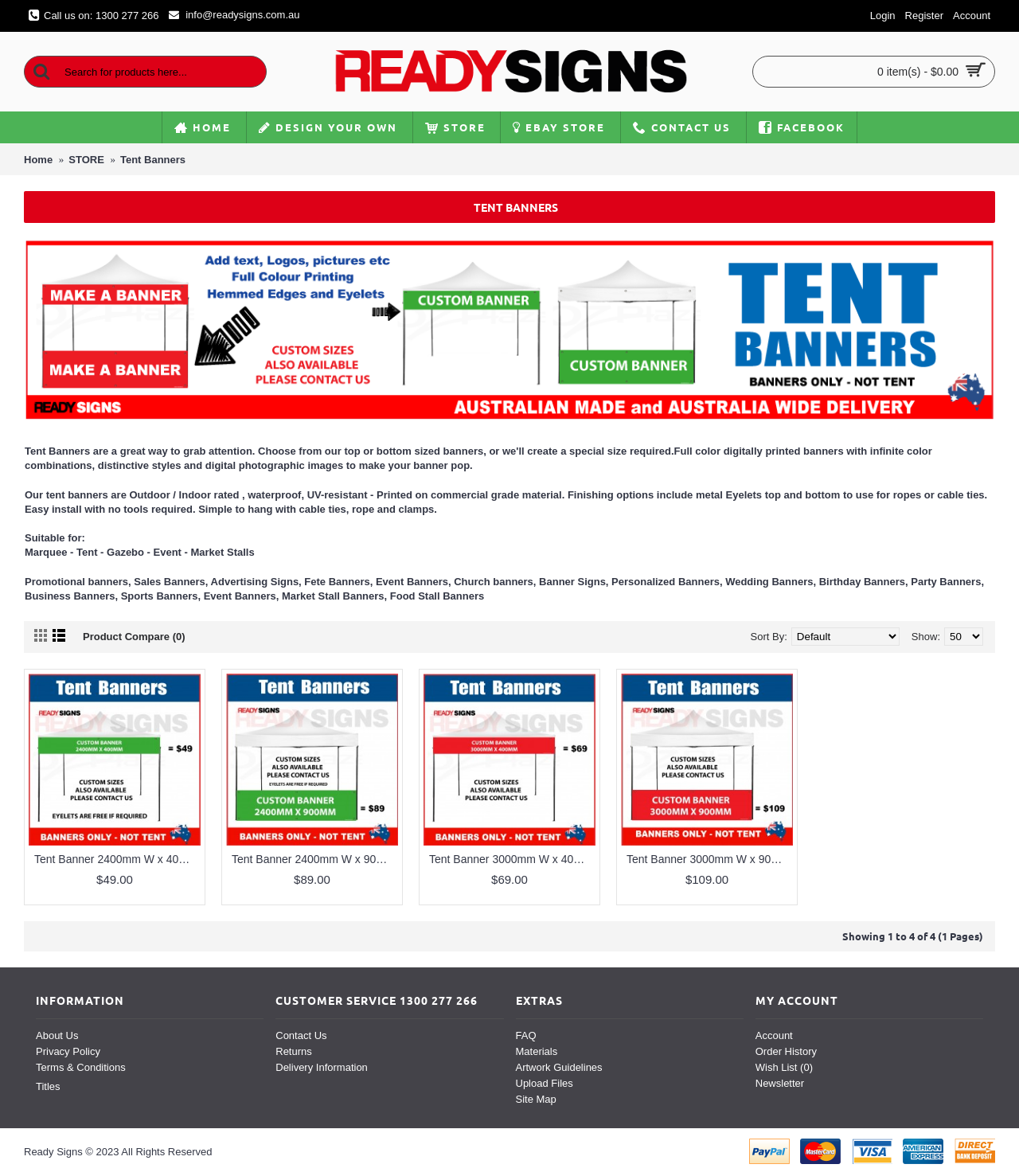Could you locate the bounding box coordinates for the section that should be clicked to accomplish this task: "Search for products".

[0.023, 0.047, 0.262, 0.074]